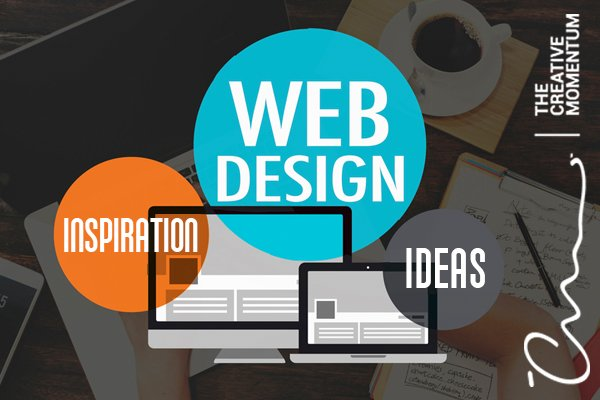Please examine the image and provide a detailed answer to the question: What is the branding placed in the top right corner?

The branding placed in the top right corner is 'THE CREATIVE MOMENTUM' because the caption mentions that the branding is subtly placed in the top right corner, underscoring a focus on forward-thinking strategies in web development.